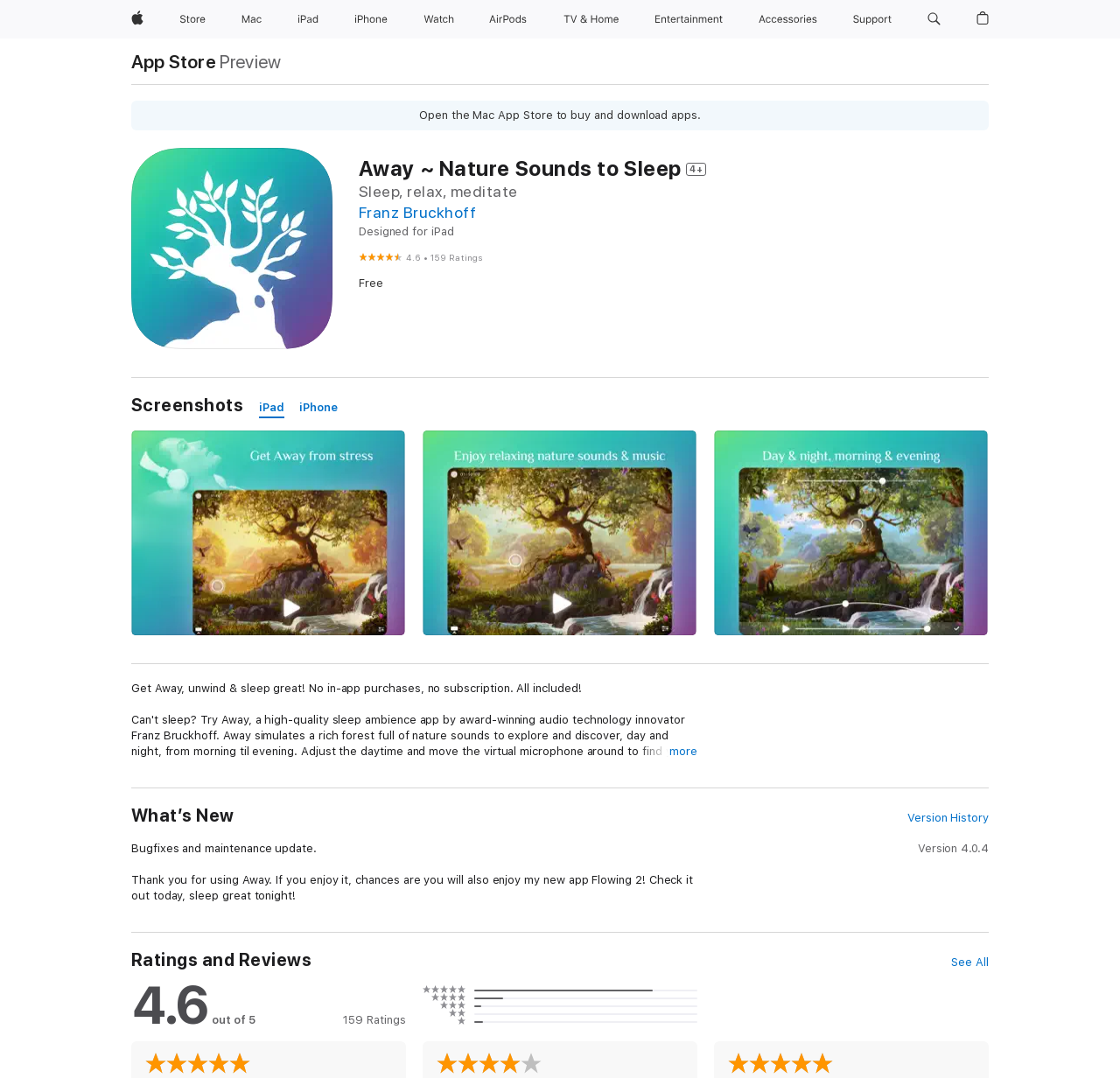Describe every aspect of the webpage comprehensively.

This webpage is about the "Away ~ Nature Sounds to Sleep" app on the App Store. At the top, there is a navigation menu with links to Apple, Store, Mac, iPad, iPhone, Watch, AirPods, TV and Home, Entertainment, Accessories, and Support. Below the navigation menu, there is a search button and a shopping bag link.

The main content of the page is divided into sections. The first section displays the app's name, "Away ~ Nature Sounds to Sleep 4+", and its tagline, "Sleep, relax, meditate". The app's developer, Franz Bruckhoff, is also mentioned. The section also shows a rating of 4.6 out of 5 and the number of ratings, 159.

Below this section, there are screenshots of the app on iPad and iPhone. The next section is the app's description, which explains that the app provides high-quality nature sounds to help users sleep, relax, and meditate. The description also highlights the app's features, such as infinite playback and 3D parallax illustrations.

The following section is "What's New", which lists the app's version history, including the latest update, version 4.0.4, which is a bugfixes and maintenance update. The section also includes a message from the developer, thanking users for using the app and promoting another app, Flowing 2.

The final section is "Ratings and Reviews", which displays the app's overall rating, 4.6, and provides a link to see all reviews.